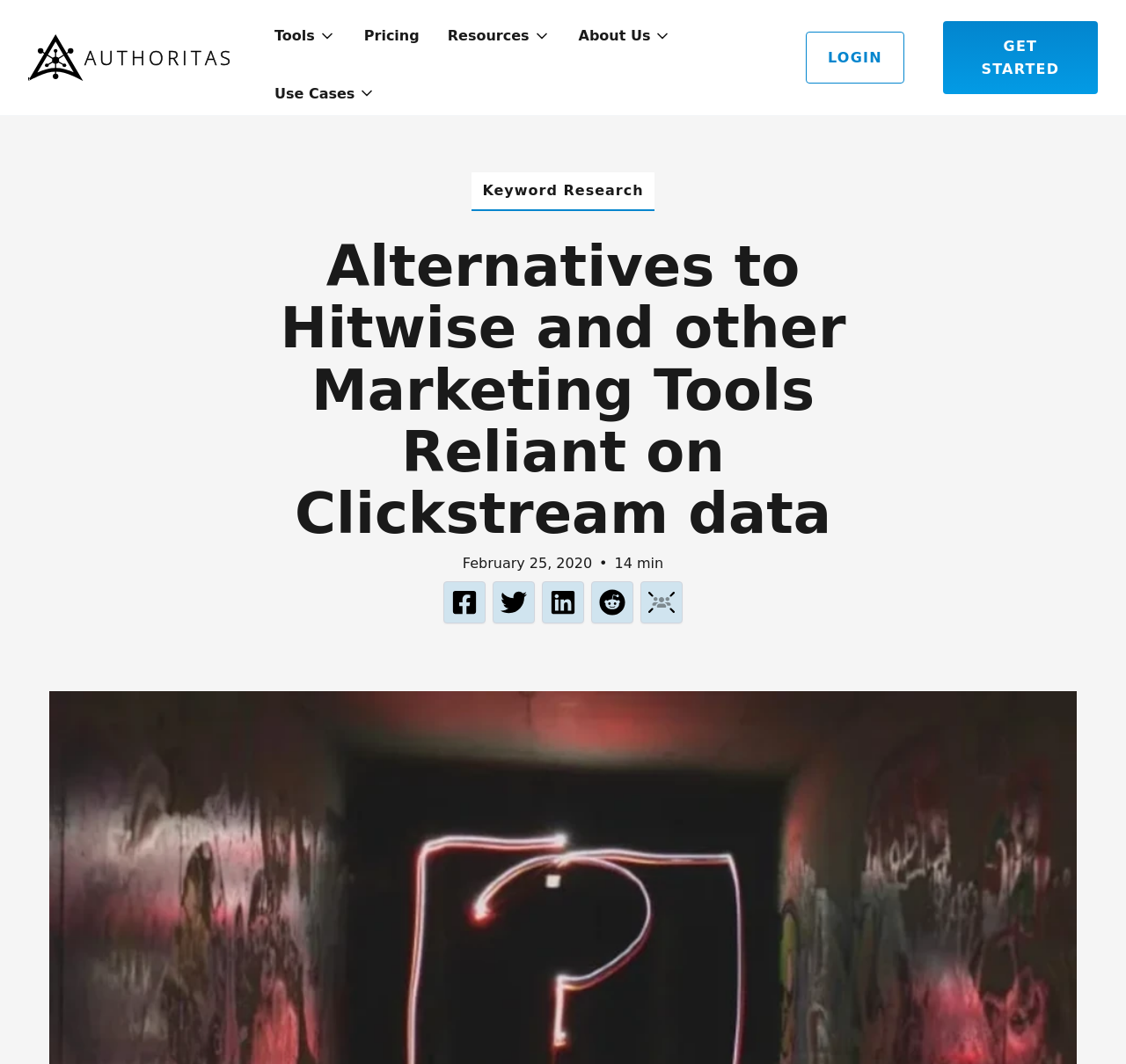Give a one-word or short phrase answer to this question: 
What is the text of the second button from the right?

LOGIN